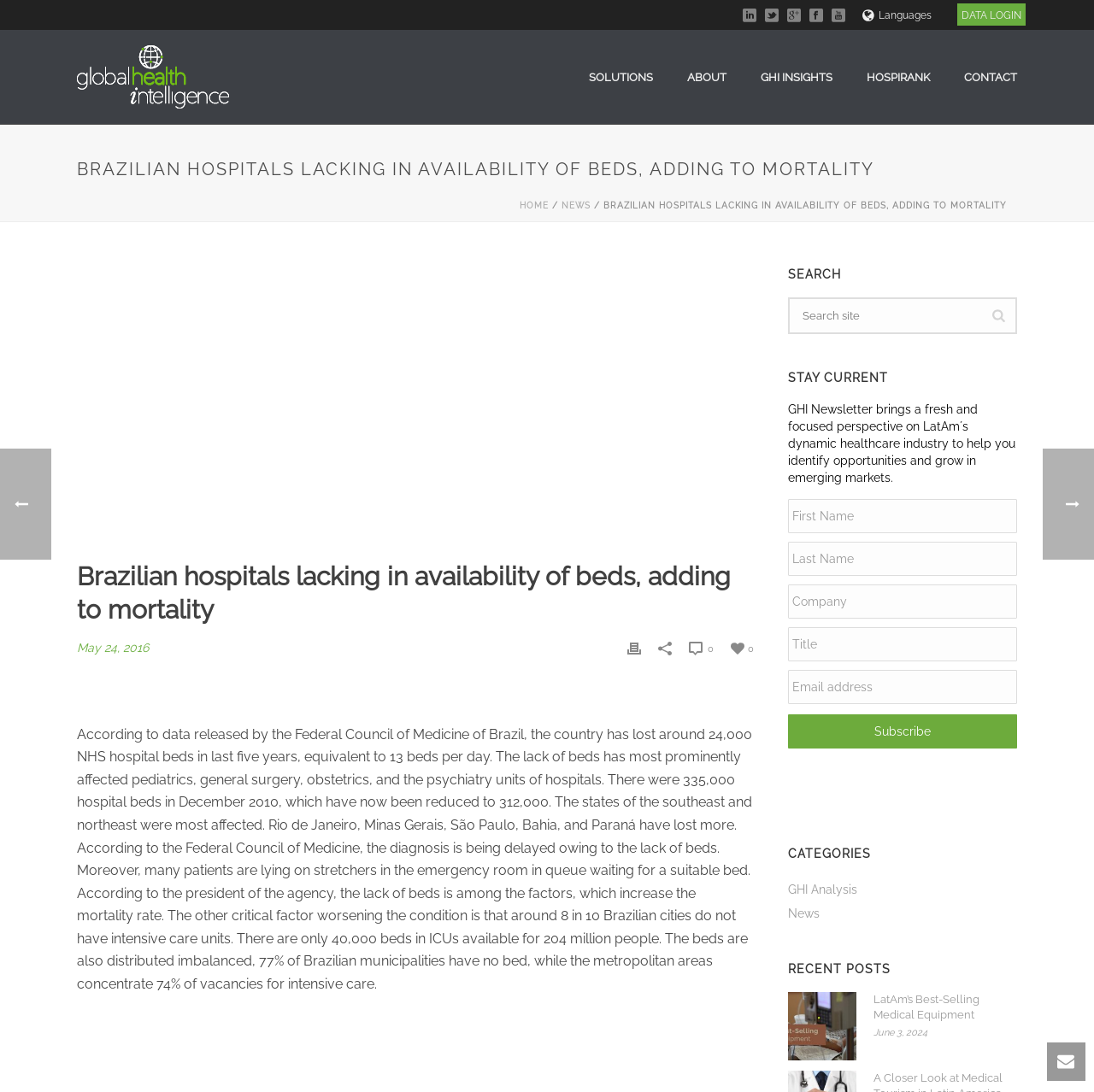Answer the question briefly using a single word or phrase: 
What is the number of NHS hospital beds lost in Brazil in the last five years?

24,000